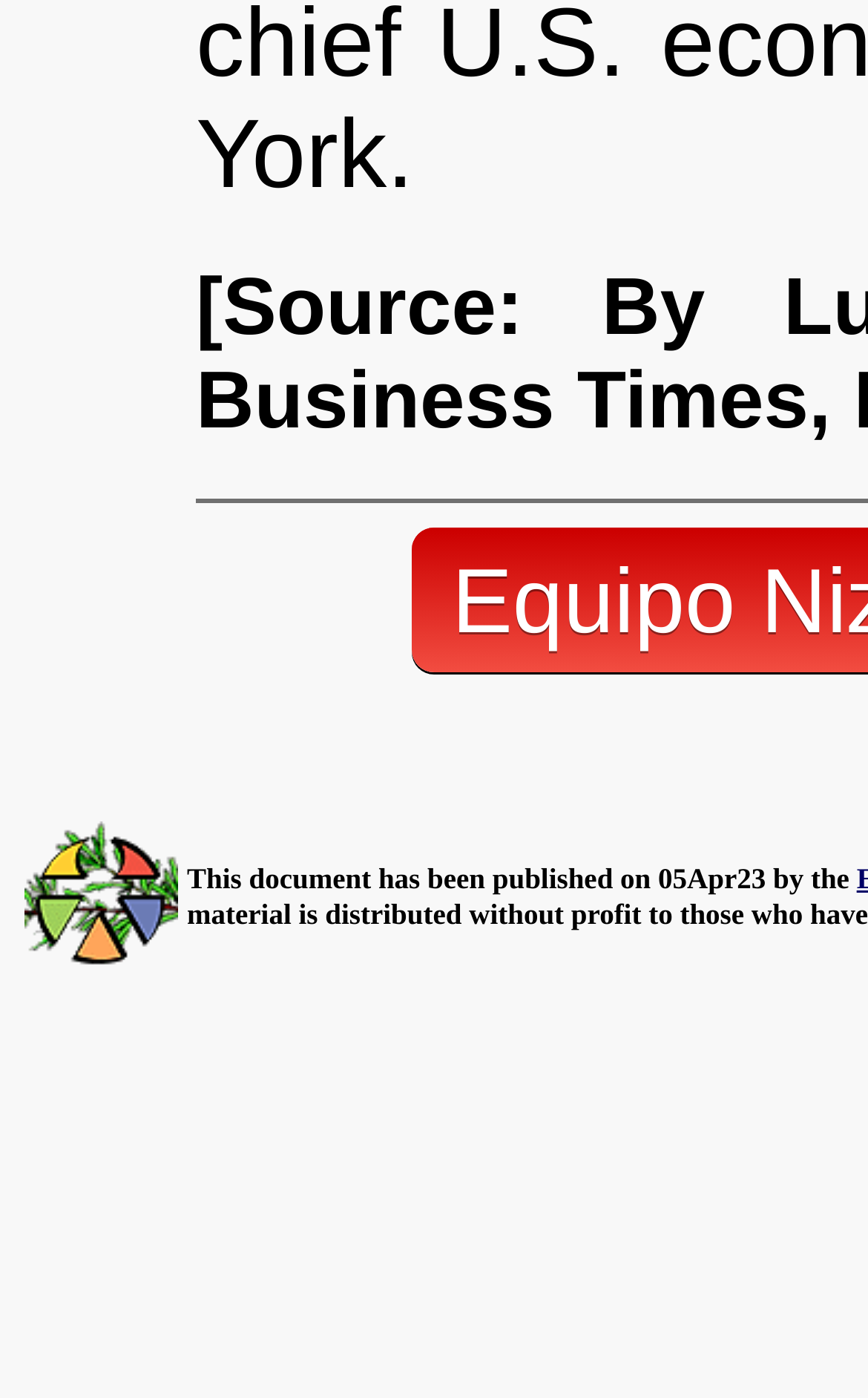From the webpage screenshot, predict the bounding box of the UI element that matches this description: "Equipo Nizkor".

[0.215, 0.651, 0.778, 0.713]